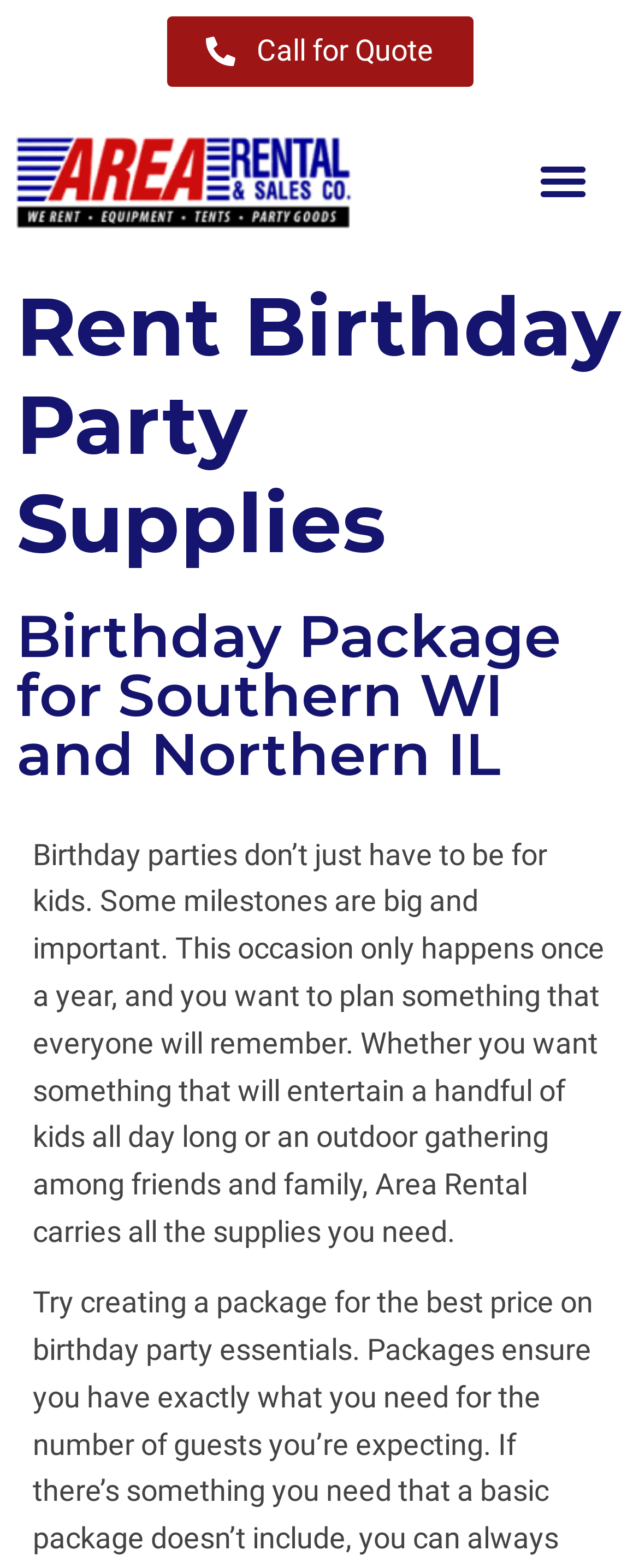Identify the bounding box coordinates for the UI element mentioned here: "Menu". Provide the coordinates as four float values between 0 and 1, i.e., [left, top, right, bottom].

[0.823, 0.093, 0.939, 0.14]